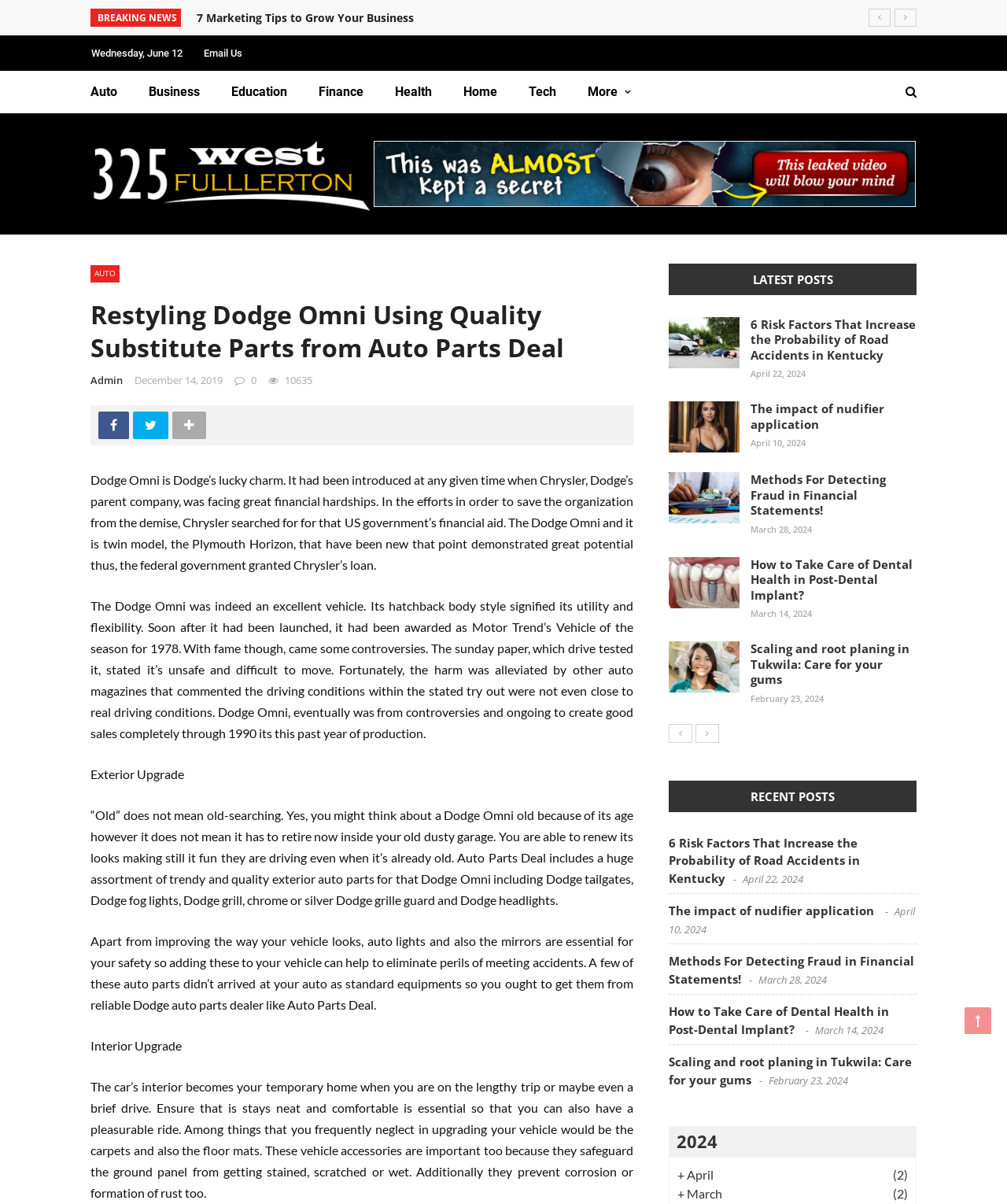Using the description: "The impact of nudifier application", identify the bounding box of the corresponding UI element in the screenshot.

[0.745, 0.333, 0.878, 0.359]